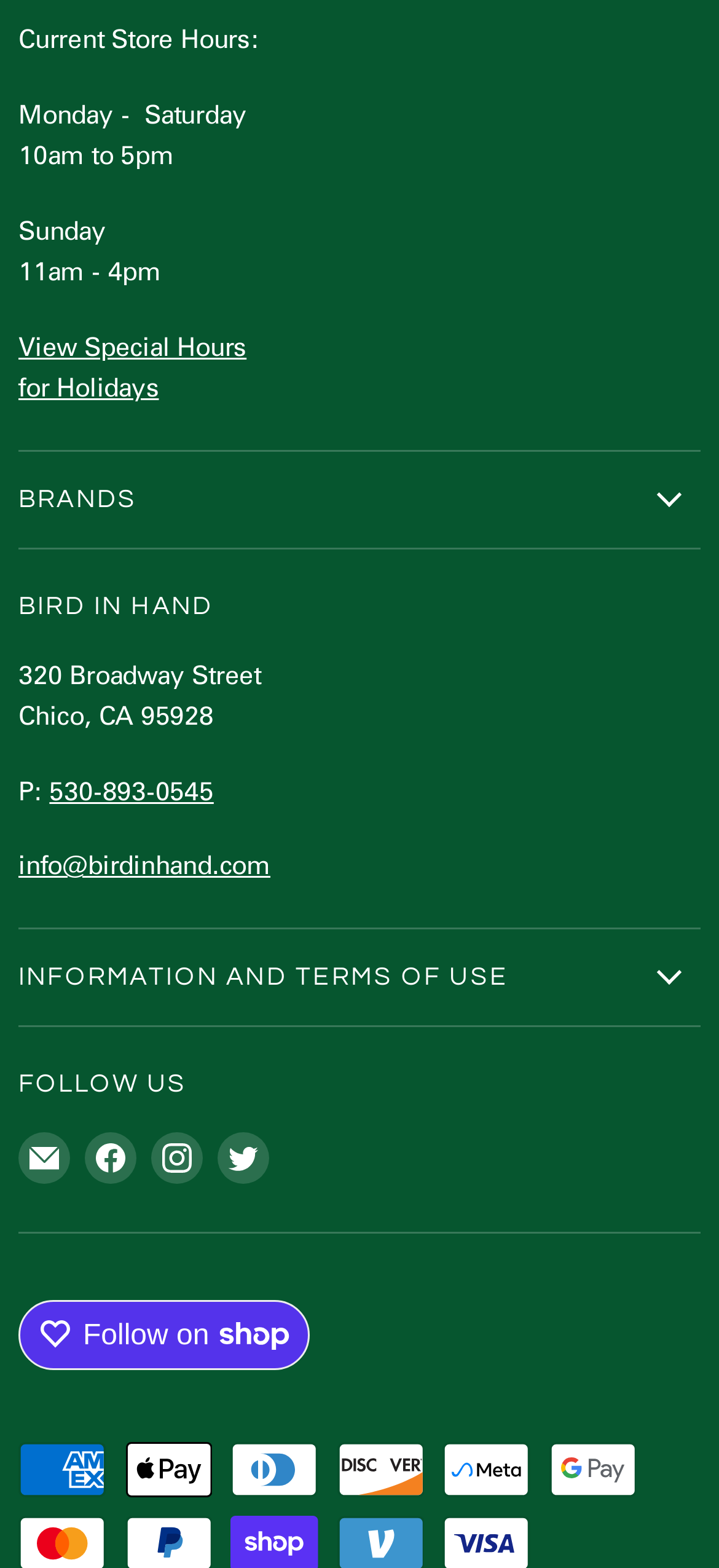Find and specify the bounding box coordinates that correspond to the clickable region for the instruction: "Post a reply".

None